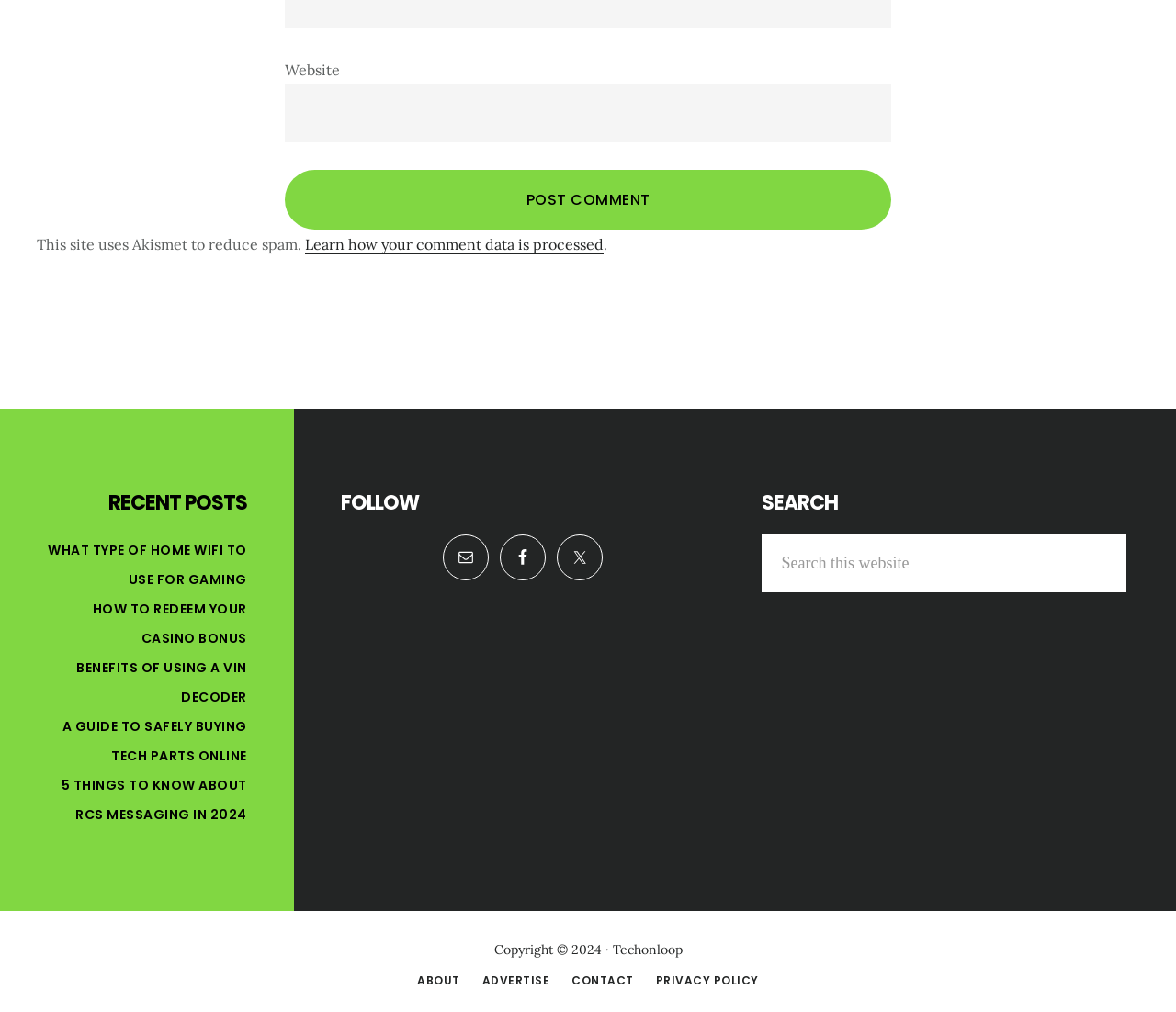How many social media platforms can you follow the website on?
Based on the image, give a one-word or short phrase answer.

3